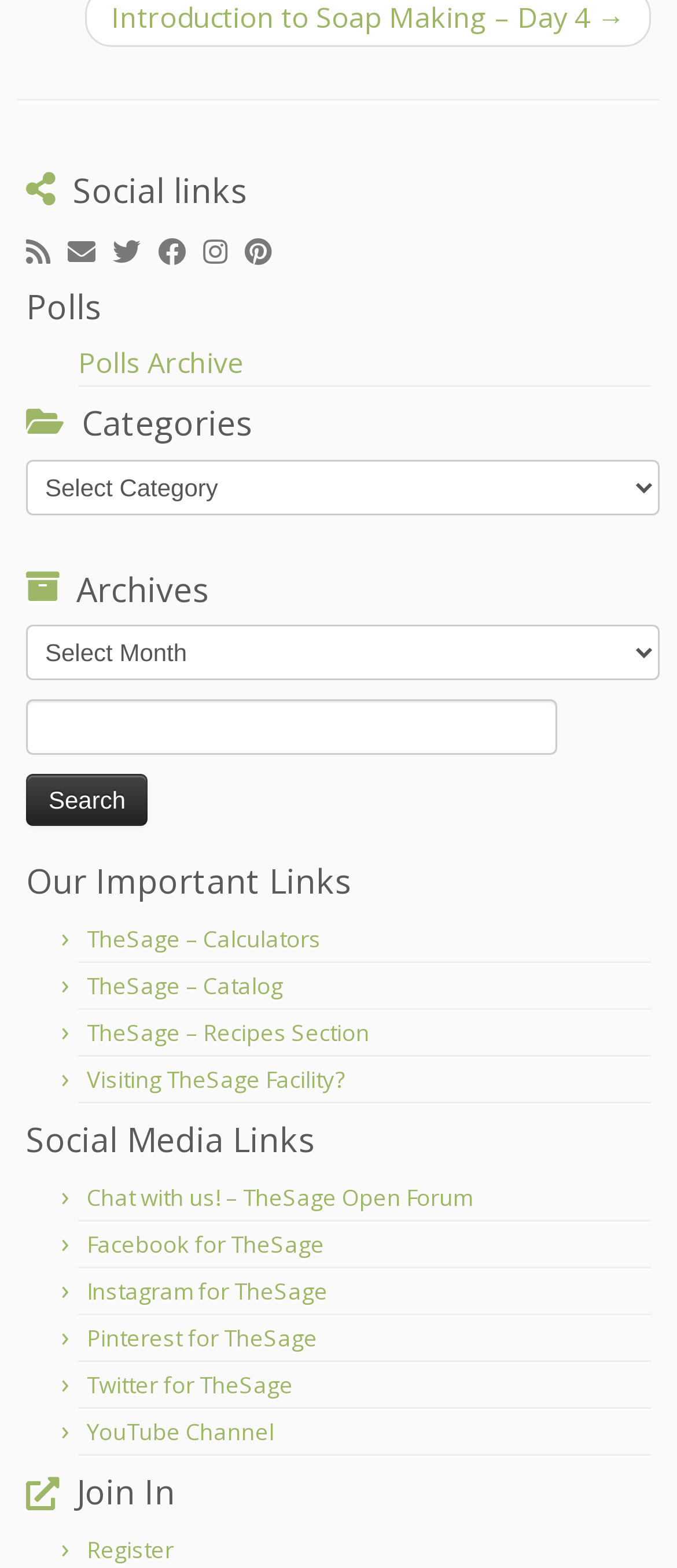Provide a thorough and detailed response to the question by examining the image: 
How many social media links are available?

The social media links are located in the 'Social Media Links' section, and they include links to Twitter, Facebook, Instagram, Pinterest, YouTube, and a chat forum. There are 7 social media links in total.